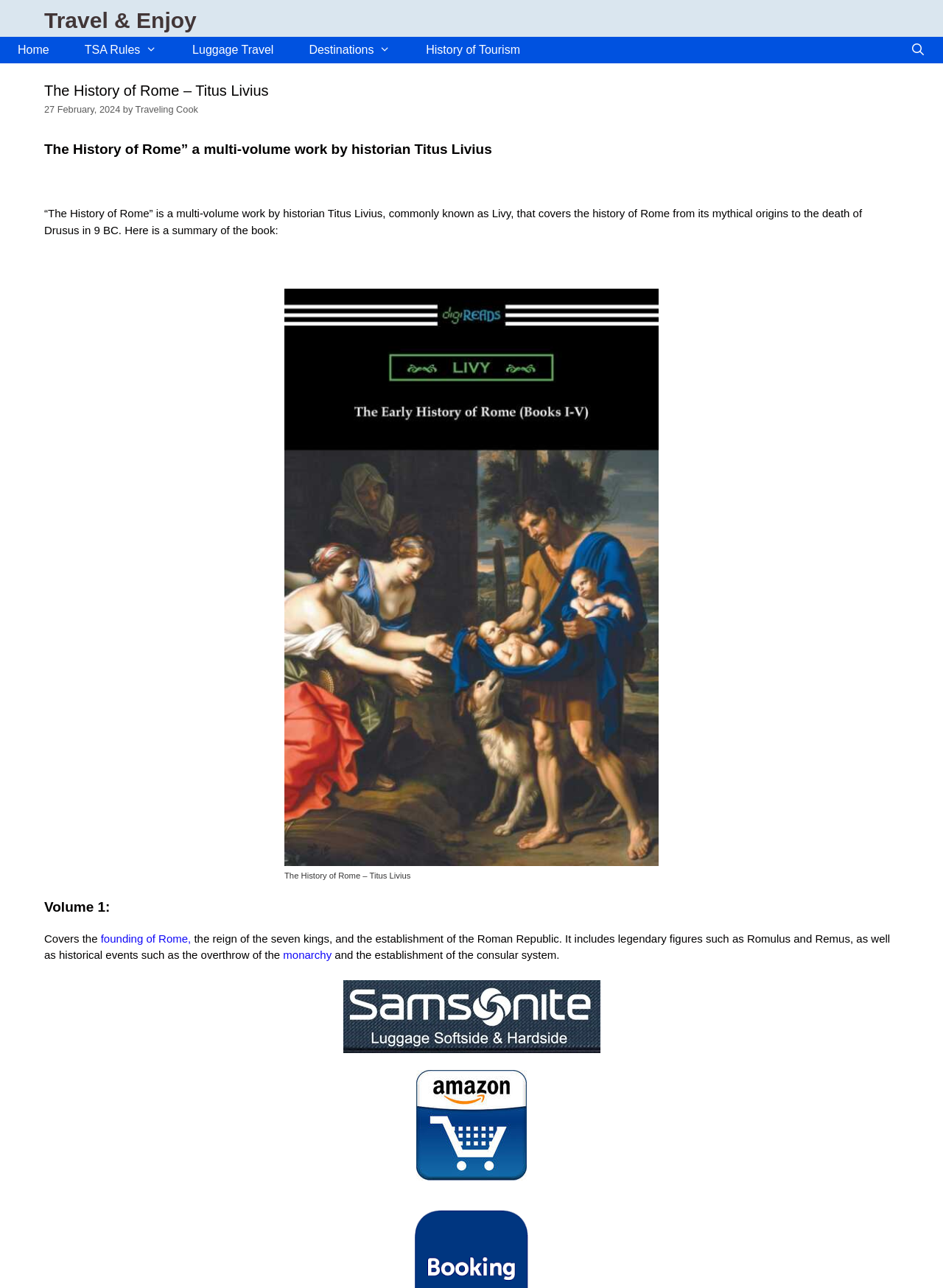What is the name of the Roman Republic's establishment event?
Refer to the image and give a detailed answer to the query.

I found the answer by reading the text '...the reign of the seven kings, and the establishment of the Roman Republic. It includes legendary figures such as Romulus and Remus, as well as historical events such as the overthrow of the monarchy...' which mentions the event that led to the establishment of the Roman Republic.